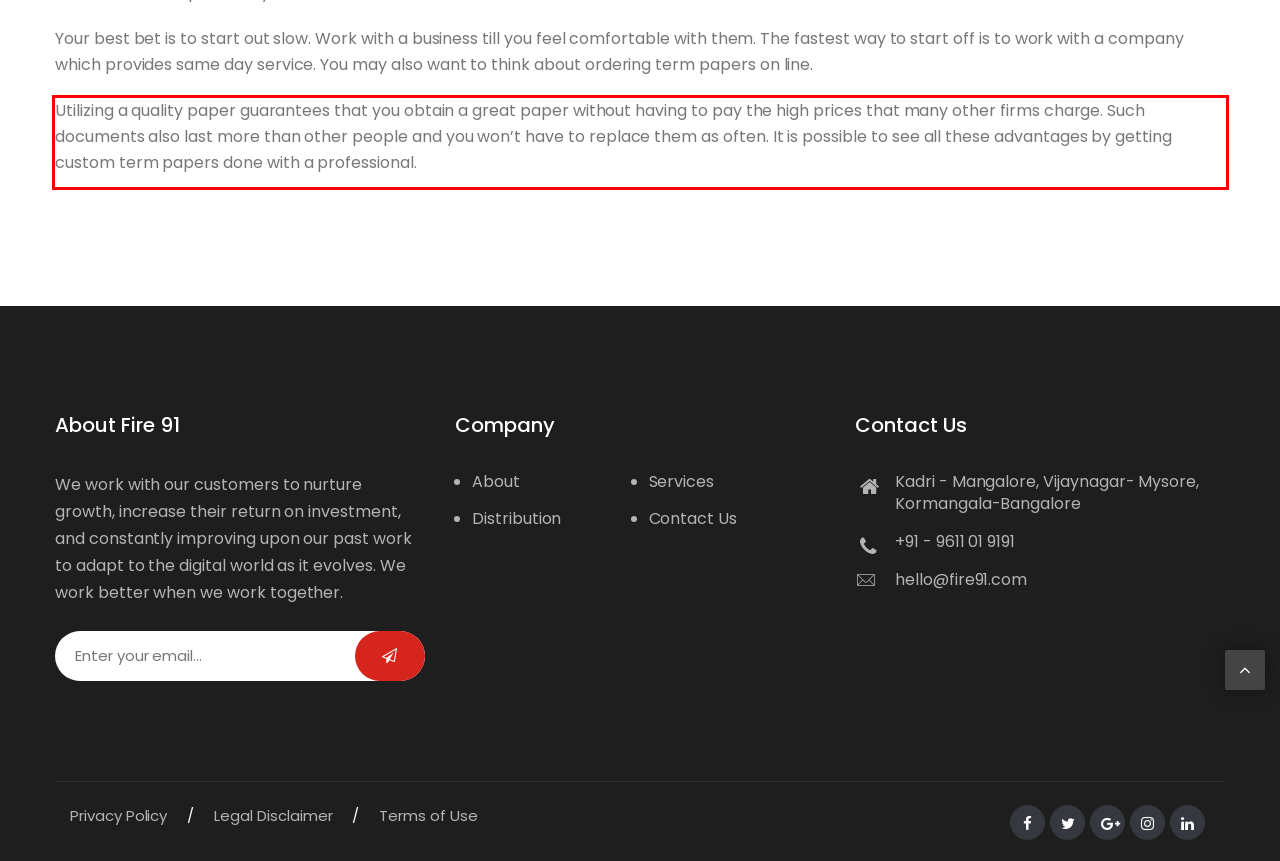Using the provided screenshot of a webpage, recognize the text inside the red rectangle bounding box by performing OCR.

Utilizing a quality paper guarantees that you obtain a great paper without having to pay the high prices that many other firms charge. Such documents also last more than other people and you won’t have to replace them as often. It is possible to see all these advantages by getting custom term papers done with a professional.